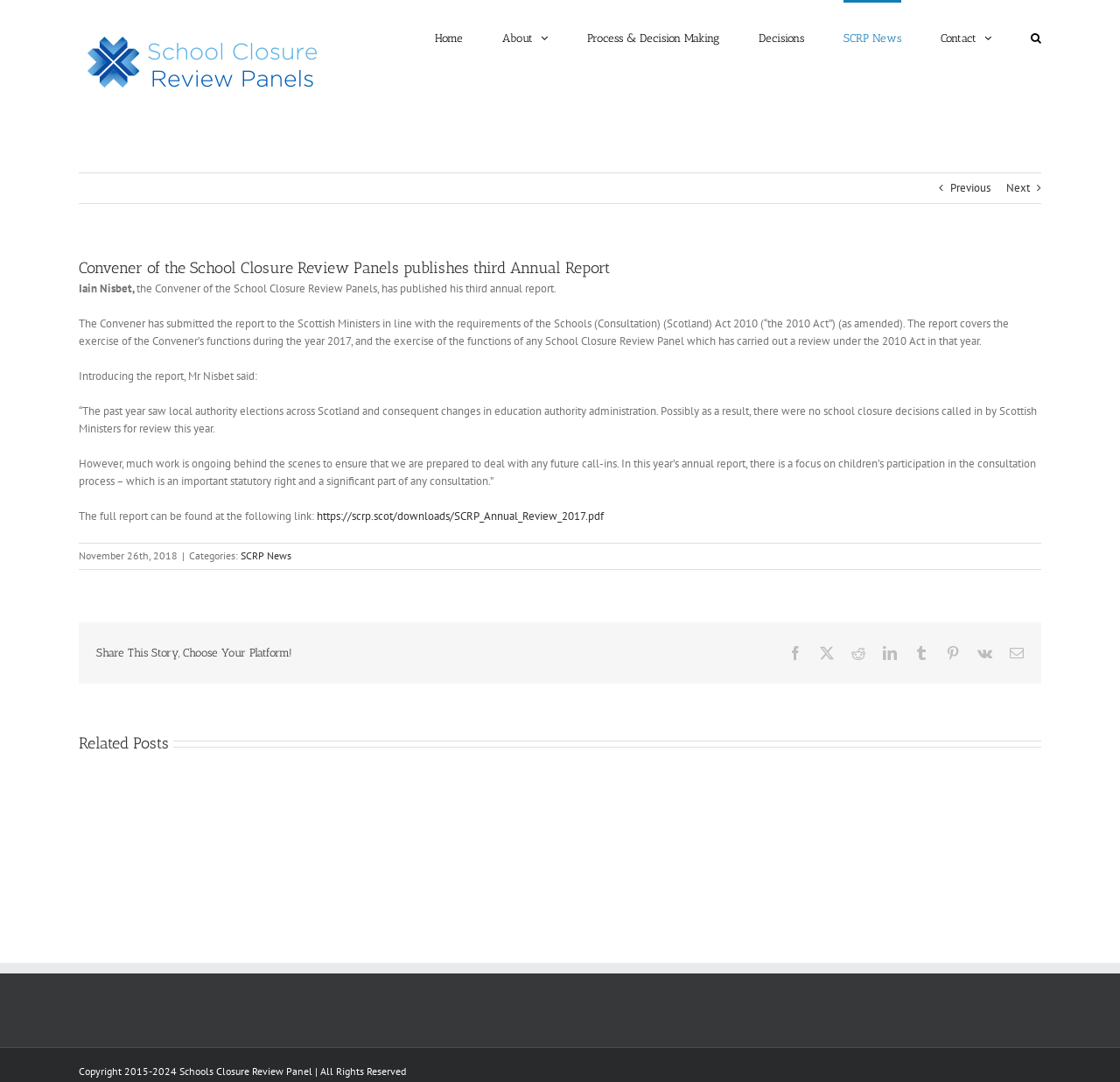Find the bounding box coordinates of the area that needs to be clicked in order to achieve the following instruction: "Click the 'Search' button". The coordinates should be specified as four float numbers between 0 and 1, i.e., [left, top, right, bottom].

[0.92, 0.0, 0.93, 0.067]